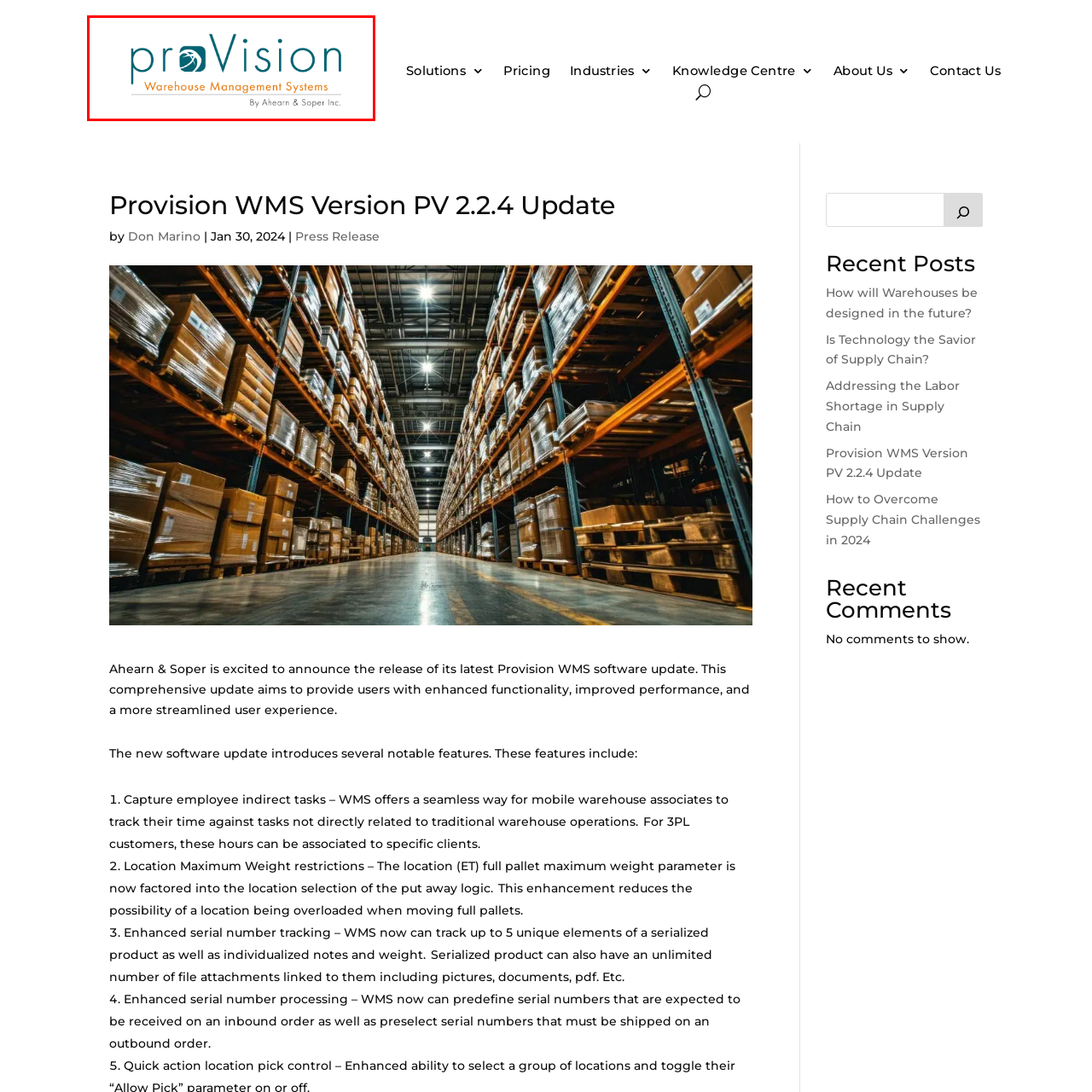Focus on the image surrounded by the red bounding box, please answer the following question using a single word or phrase: Who developed the 'proVision' Warehouse Management System?

Ahearn & Soper Inc.